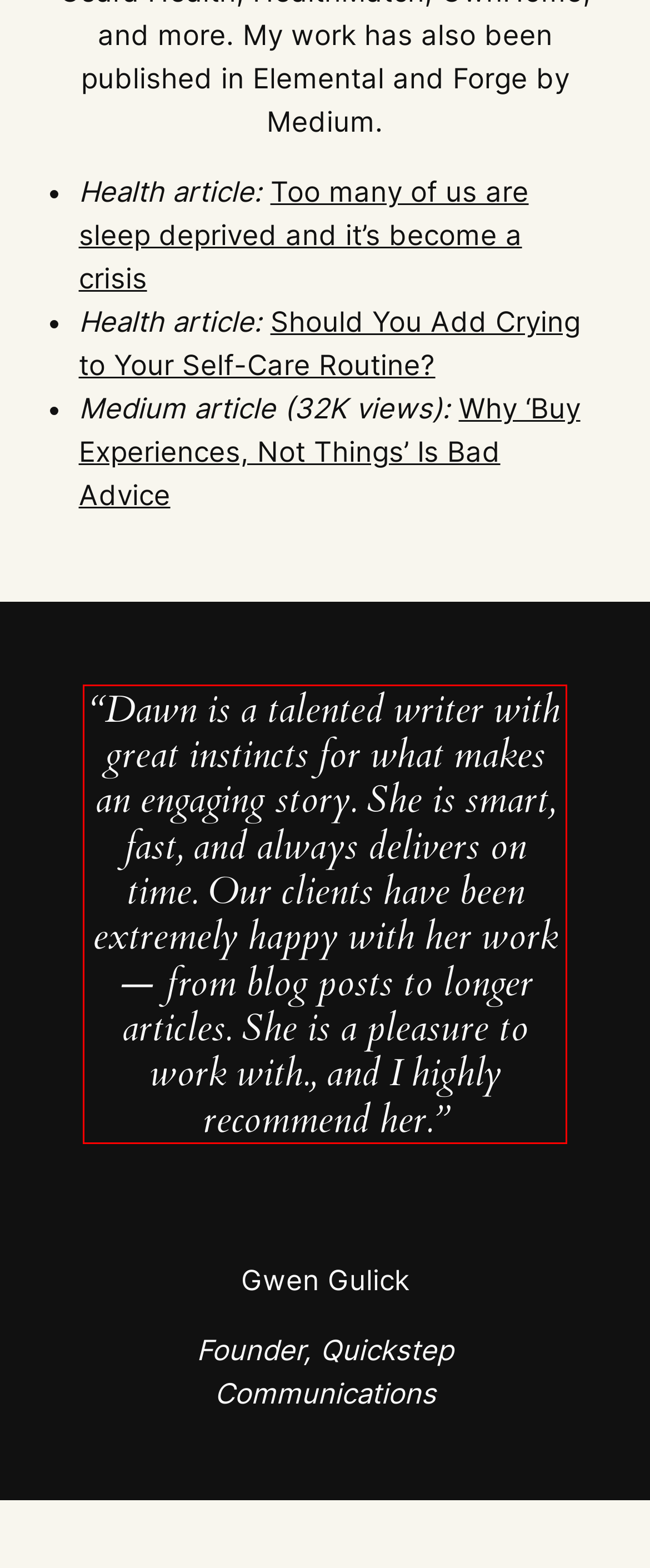Observe the screenshot of the webpage that includes a red rectangle bounding box. Conduct OCR on the content inside this red bounding box and generate the text.

“Dawn is a talented writer with great instincts for what makes an engaging story. She is smart, fast, and always delivers on time. Our clients have been extremely happy with her work — from blog posts to longer articles. She is a pleasure to work with., and I highly recommend her.”